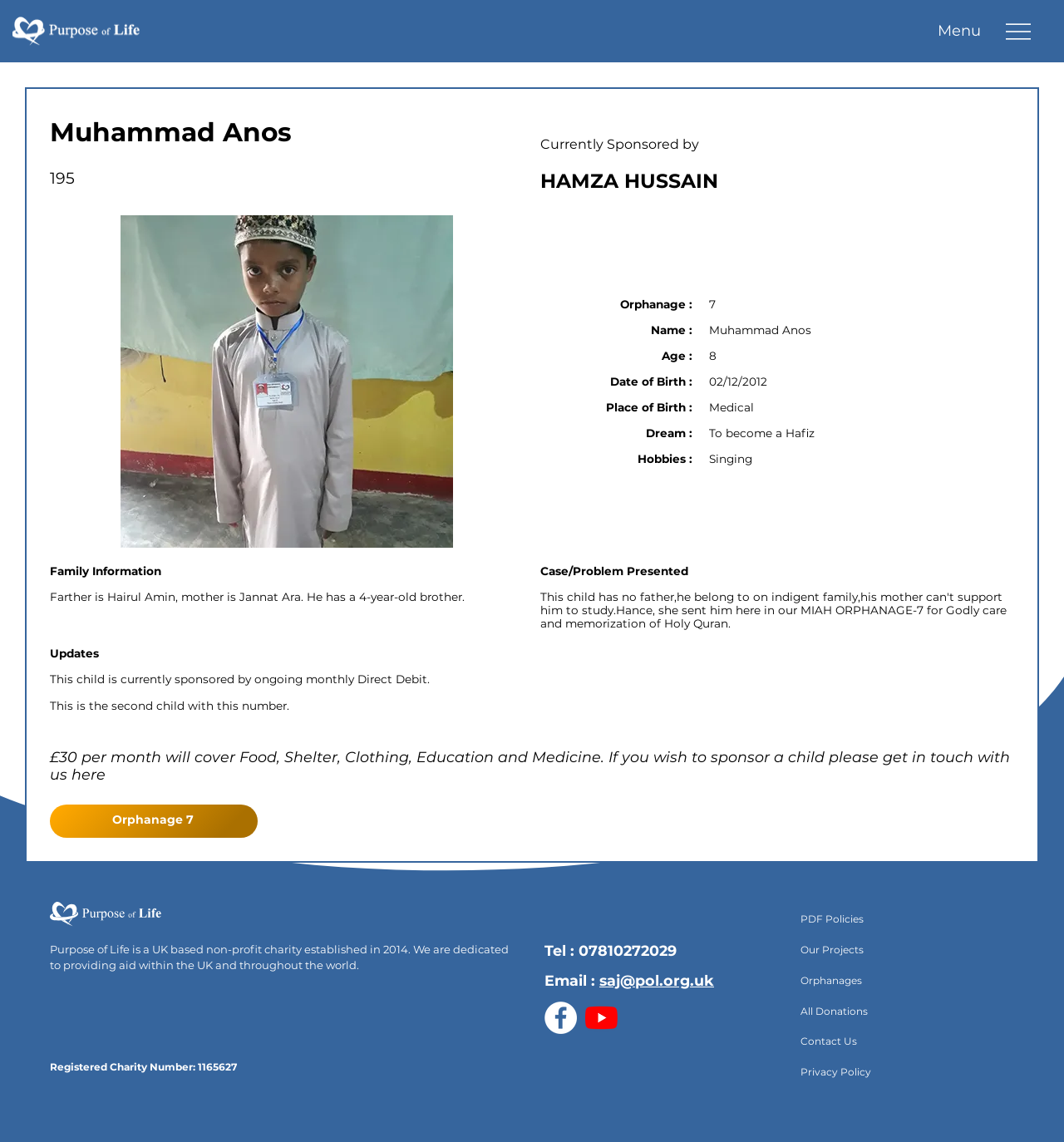Please identify the coordinates of the bounding box for the clickable region that will accomplish this instruction: "Click on 'Orphanage 7'".

[0.047, 0.704, 0.242, 0.734]